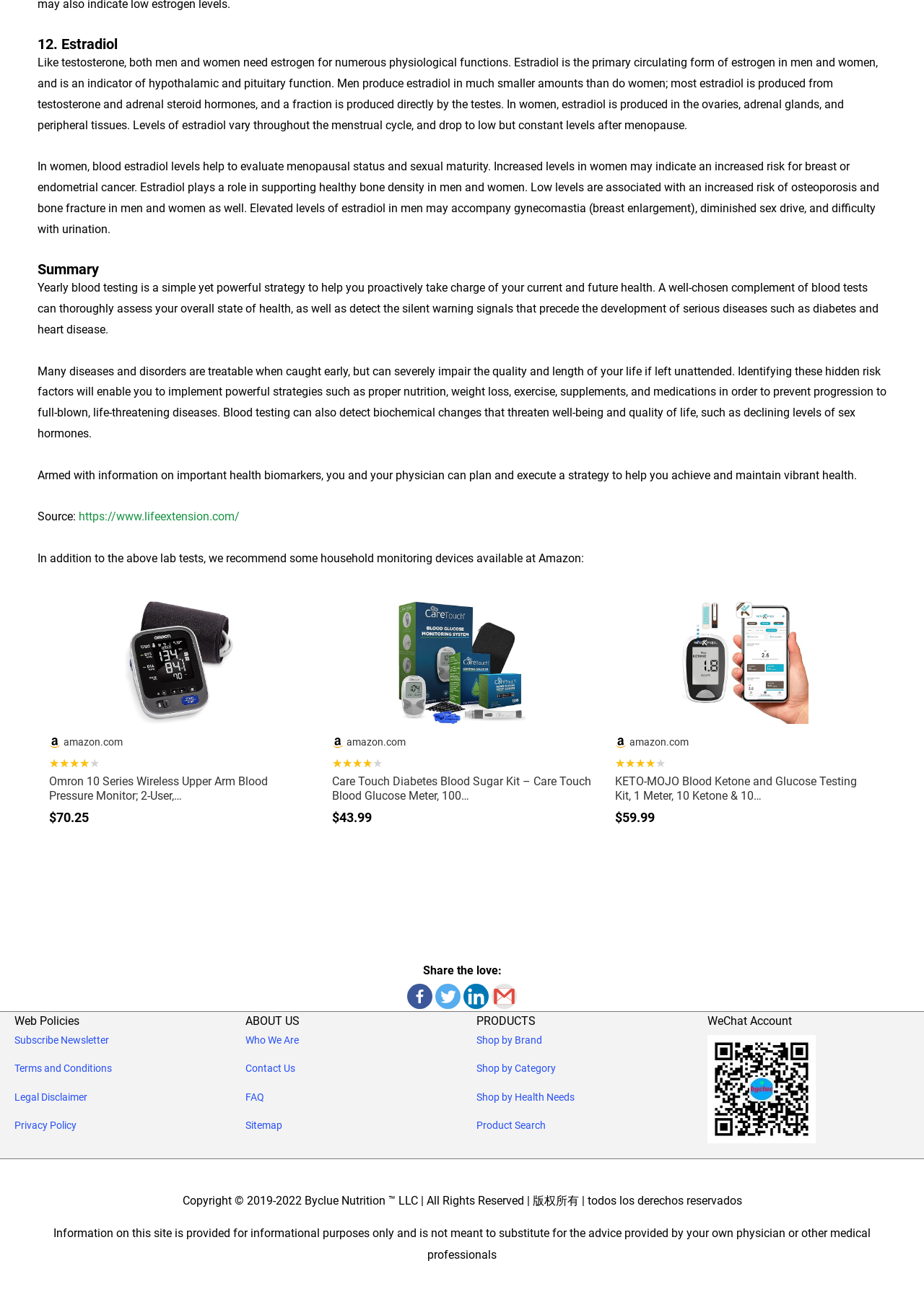Please provide the bounding box coordinates for the element that needs to be clicked to perform the instruction: "Read the summary". The coordinates must consist of four float numbers between 0 and 1, formatted as [left, top, right, bottom].

[0.041, 0.201, 0.959, 0.214]